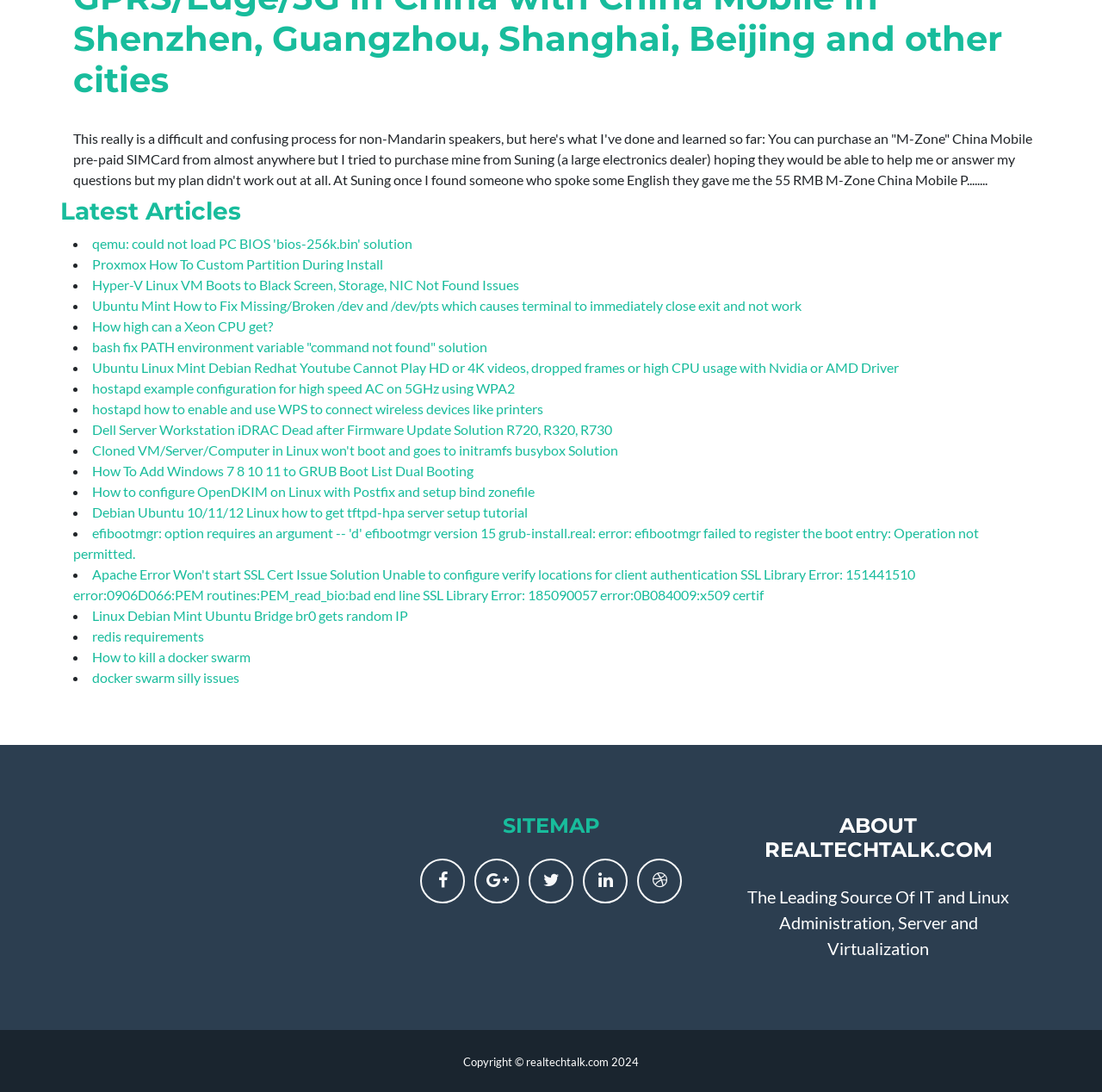Please identify the bounding box coordinates of the region to click in order to complete the task: "Visit the SITEMAP". The coordinates must be four float numbers between 0 and 1, specified as [left, top, right, bottom].

[0.456, 0.744, 0.544, 0.767]